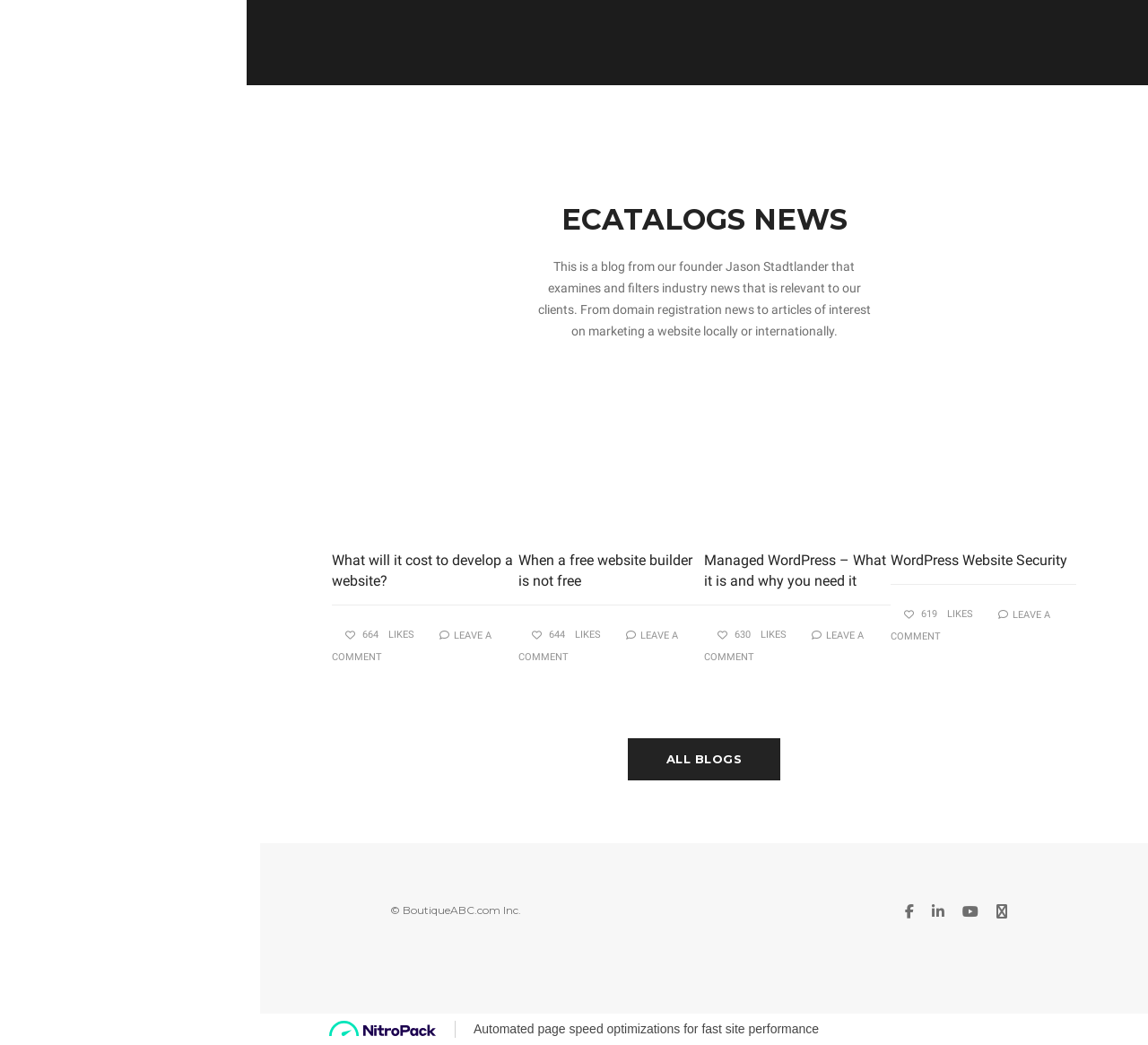Based on the image, please respond to the question with as much detail as possible:
What is the purpose of the blog?

The purpose of the blog is to examine and filter industry news that is relevant to the clients, as mentioned in the static text element below the heading.